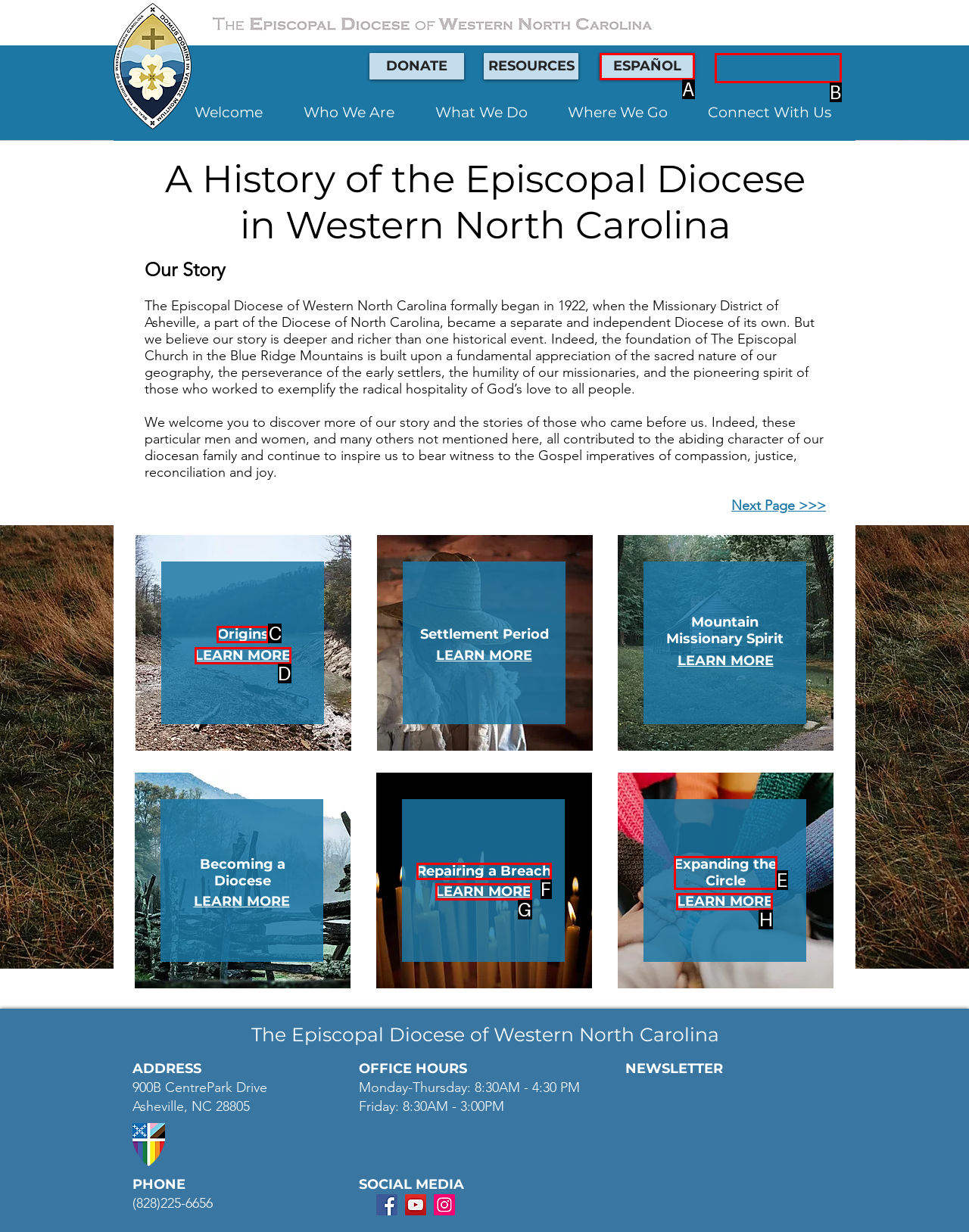Please indicate which option's letter corresponds to the task: Search in the Site Search iframe by examining the highlighted elements in the screenshot.

B